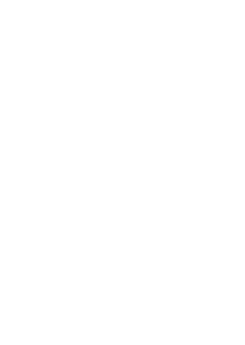How many pages does the lexicon have?
Respond with a short answer, either a single word or a phrase, based on the image.

900